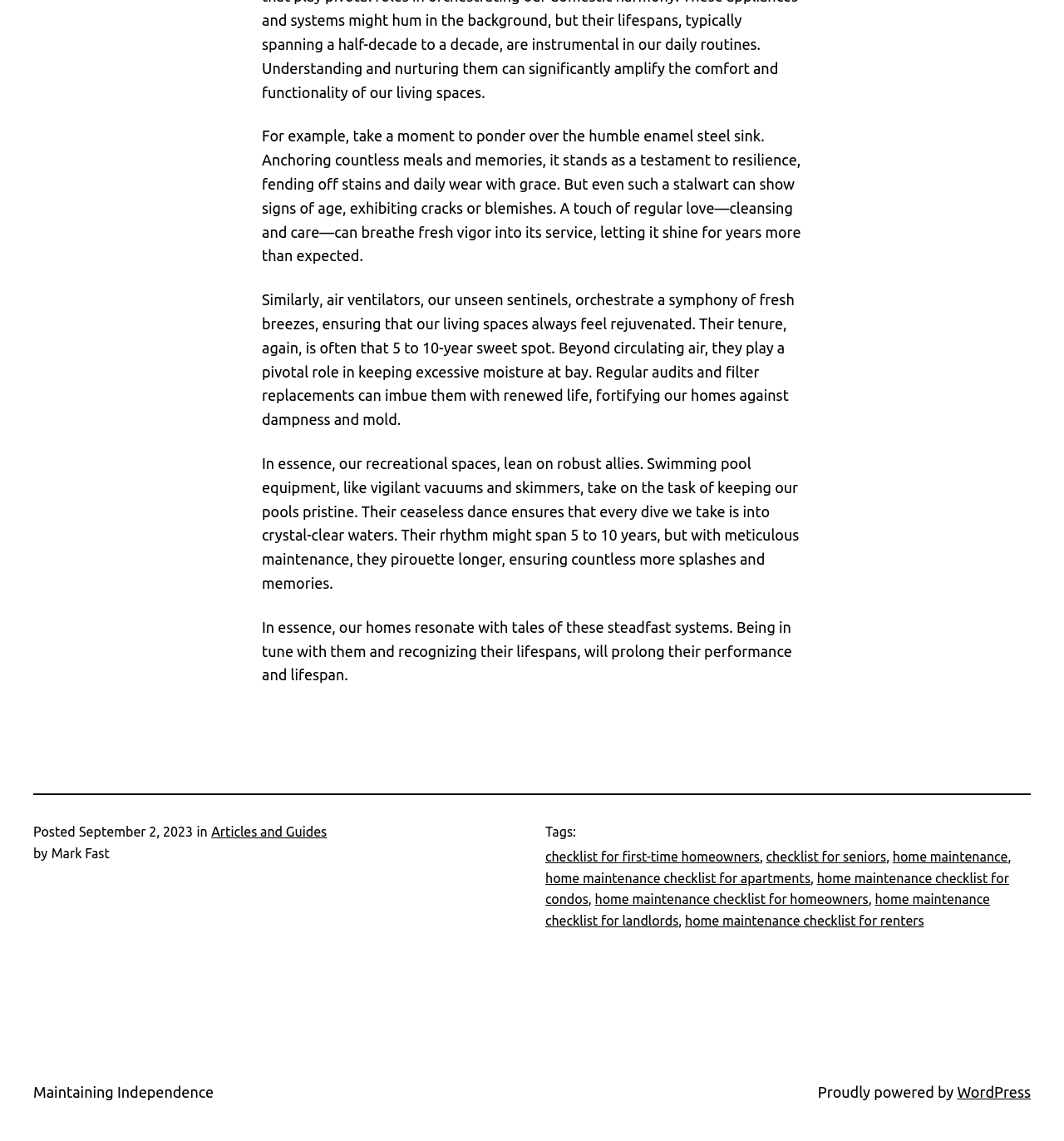Please specify the coordinates of the bounding box for the element that should be clicked to carry out this instruction: "Visit the 'Maintaining Independence' webpage". The coordinates must be four float numbers between 0 and 1, formatted as [left, top, right, bottom].

[0.031, 0.95, 0.201, 0.964]